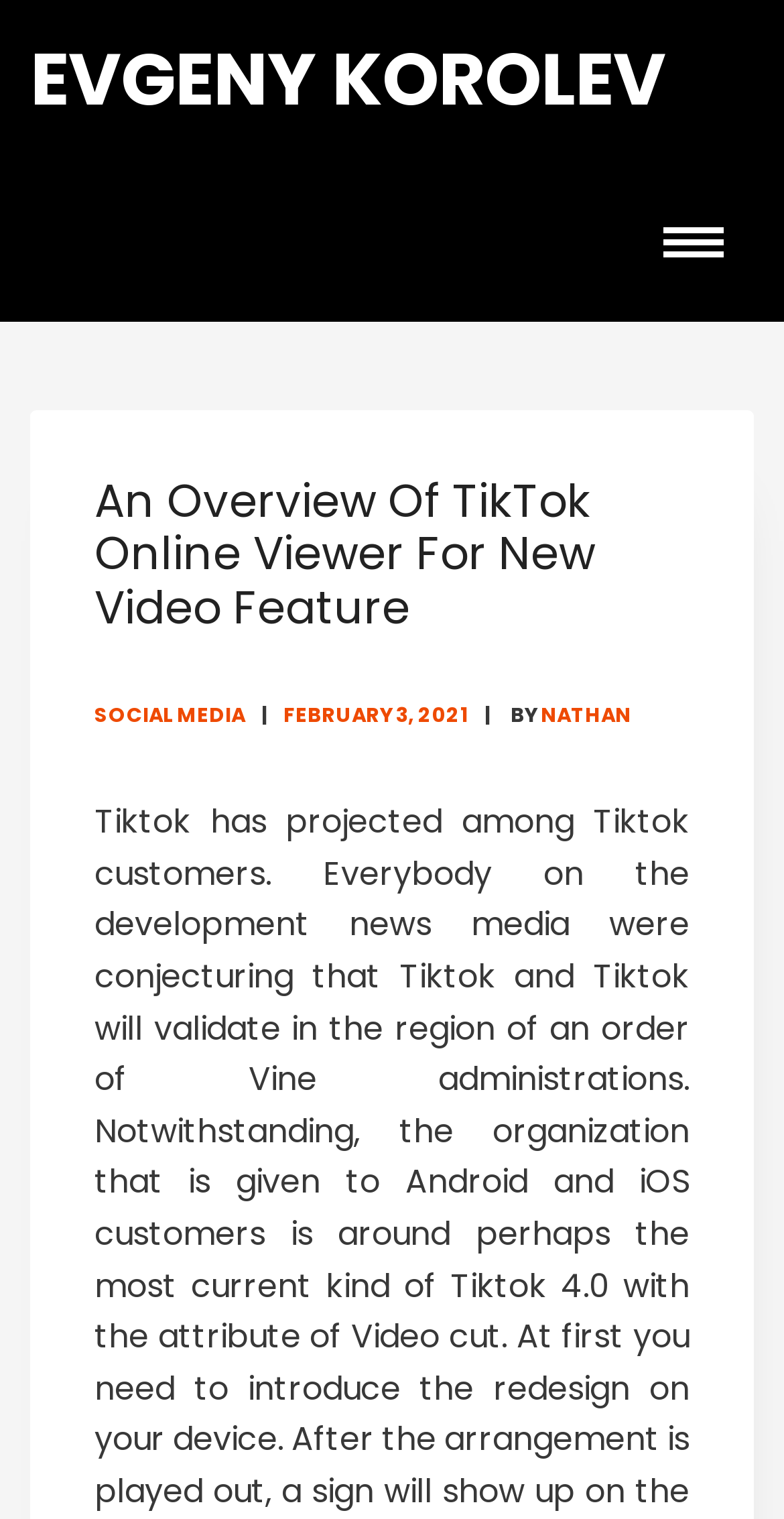What category does the article belong to?
Please give a detailed and elaborate answer to the question.

I determined the category of the article by looking at the header section of the webpage, where I saw a link with the text 'SOCIAL MEDIA', which suggests that the article is related to social media.